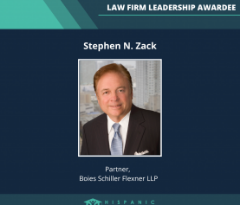What organization recognized Stephen N. Zack with an award?
Please provide a single word or phrase based on the screenshot.

Hispanic National Bar Foundation